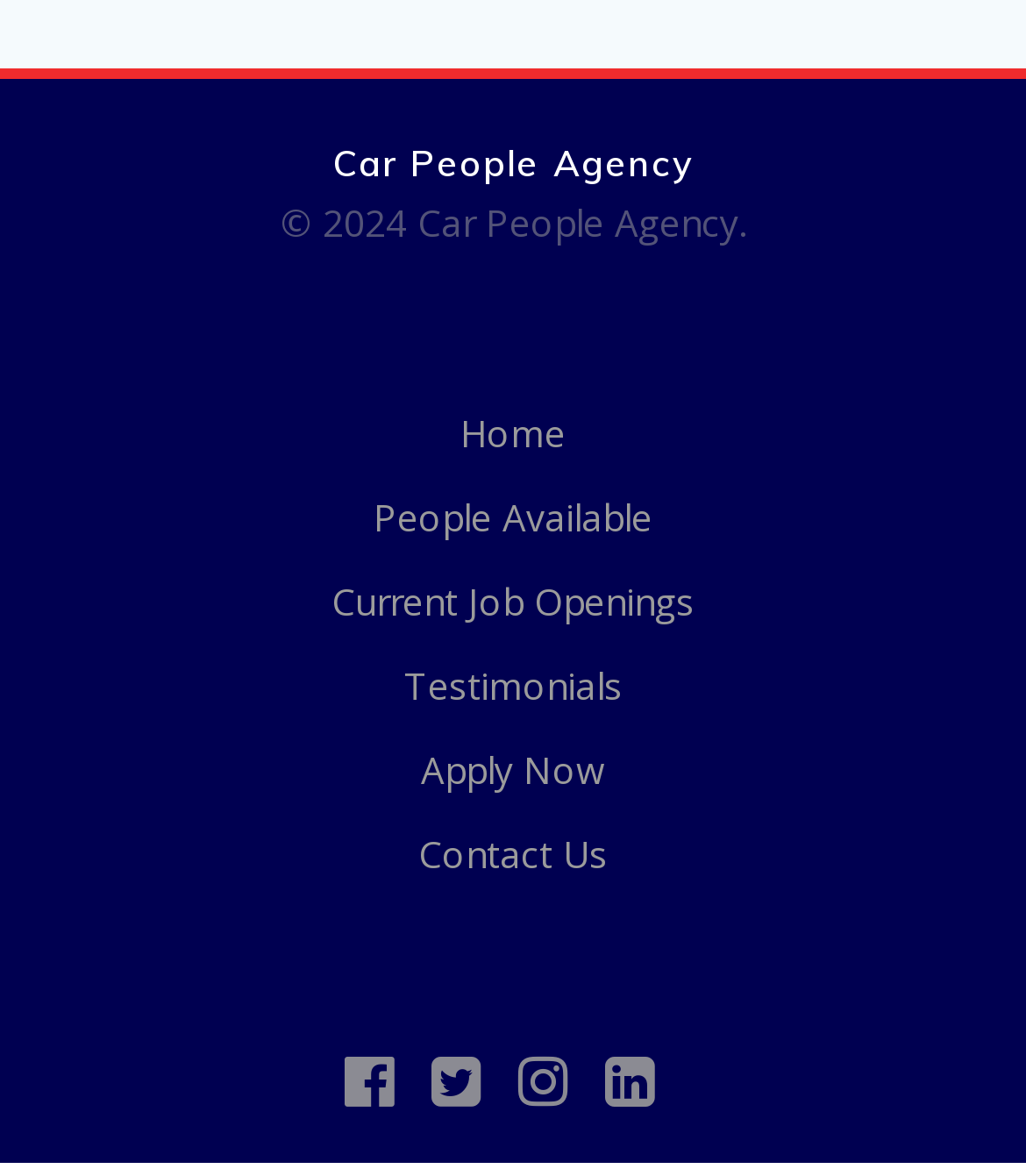What is the purpose of the icons at the bottom of the webpage?
Answer the question with detailed information derived from the image.

The icons at the bottom of the webpage, represented by Unicode characters '', '', '', and '', are likely social media links, allowing users to connect with the agency on various platforms.